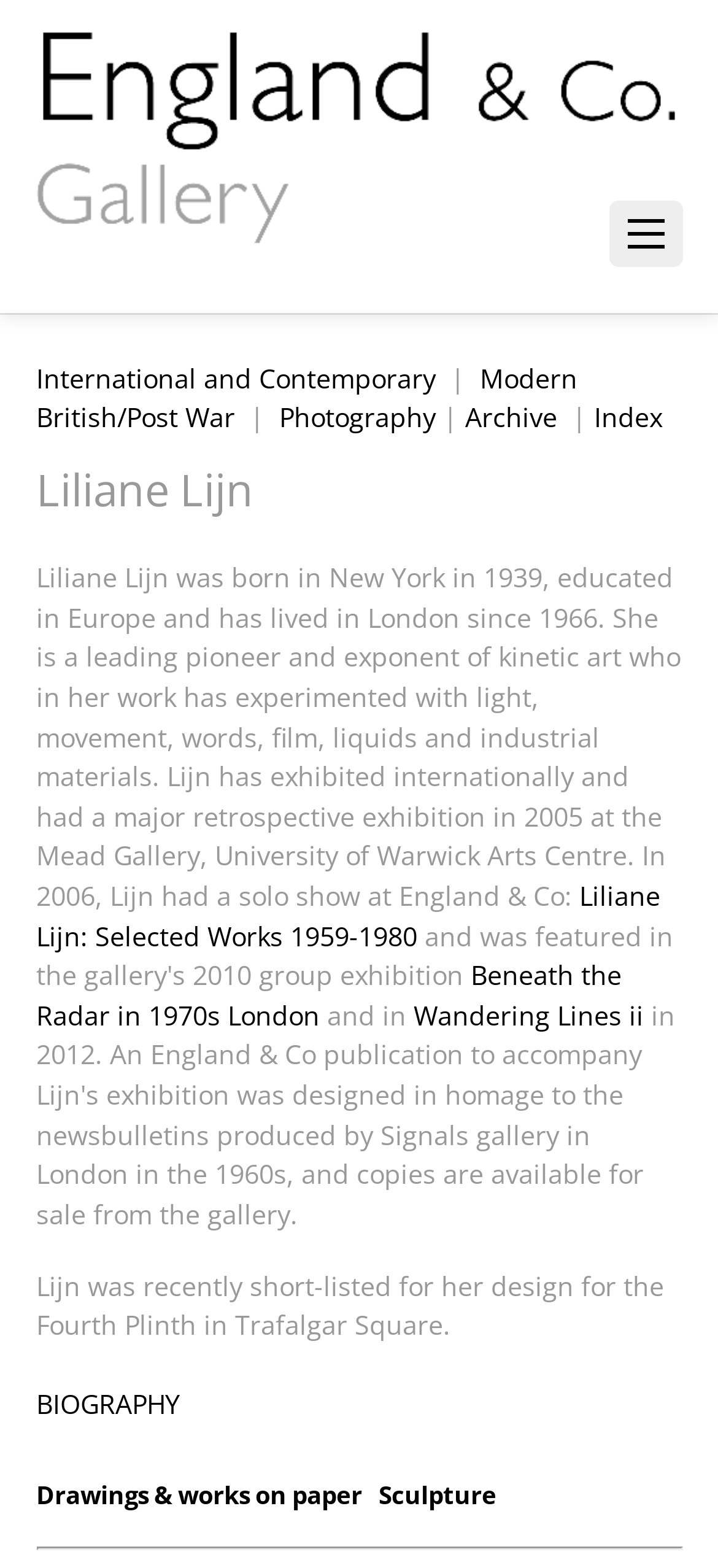Provide a brief response to the question using a single word or phrase: 
What is Liliane Lijn's profession?

kinetic artist